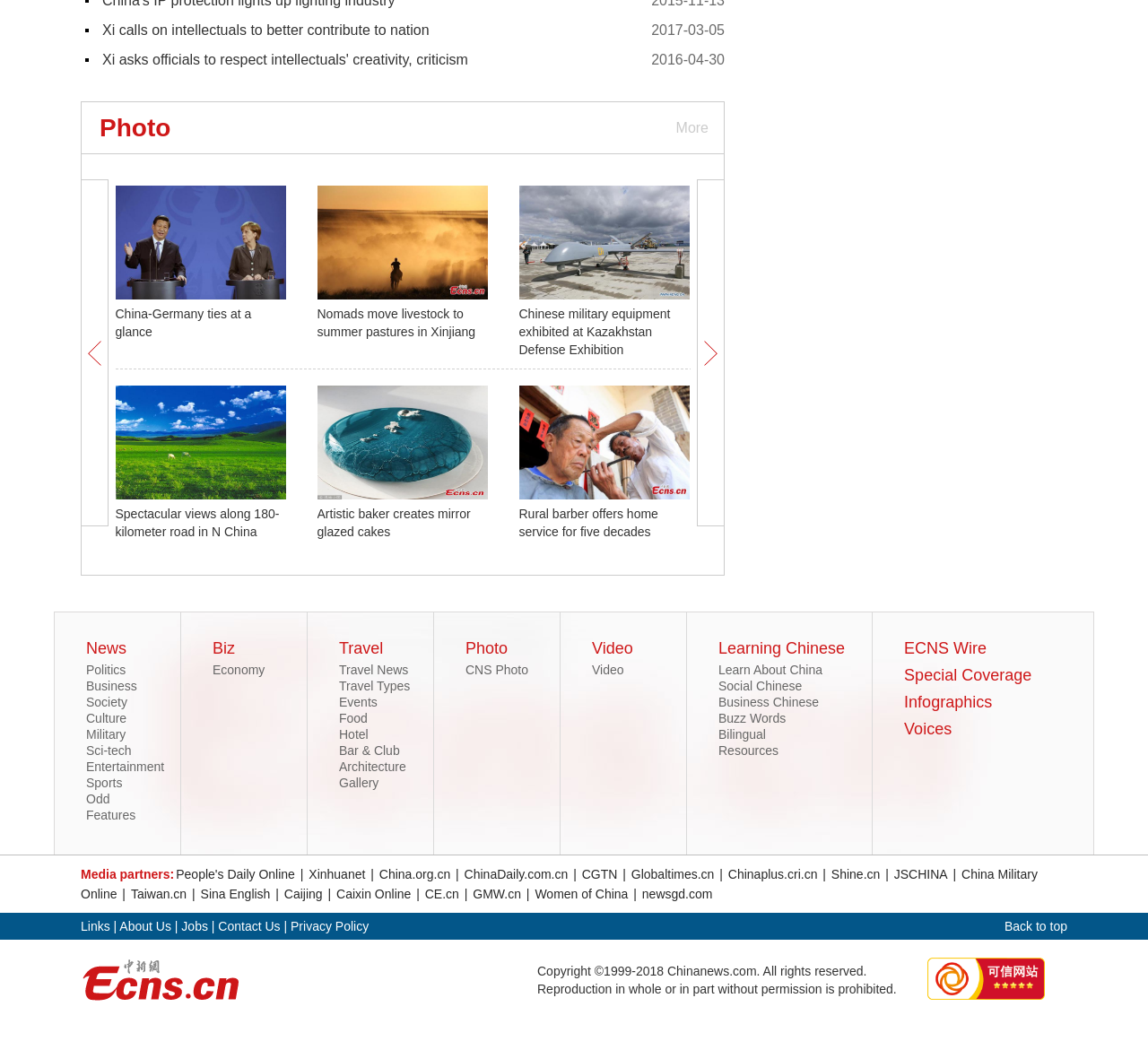What is the title of the news with the image of a road?
Please give a detailed and elaborate answer to the question based on the image.

I found an image of a road and its corresponding title 'Spectacular views along 180-kilometer road in N China' on the webpage.